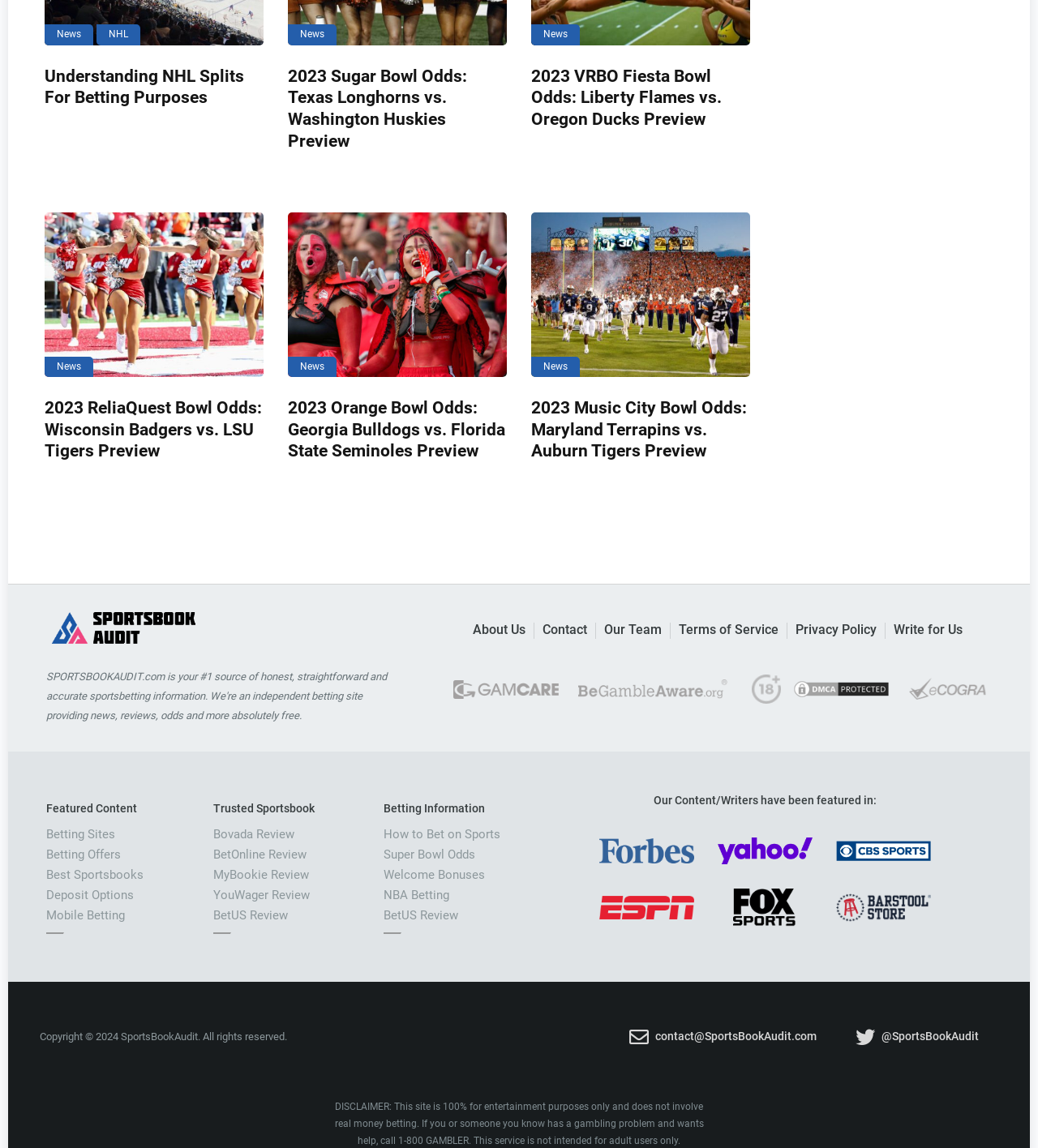What type of content is featured on this webpage?
Give a one-word or short phrase answer based on the image.

Sports betting